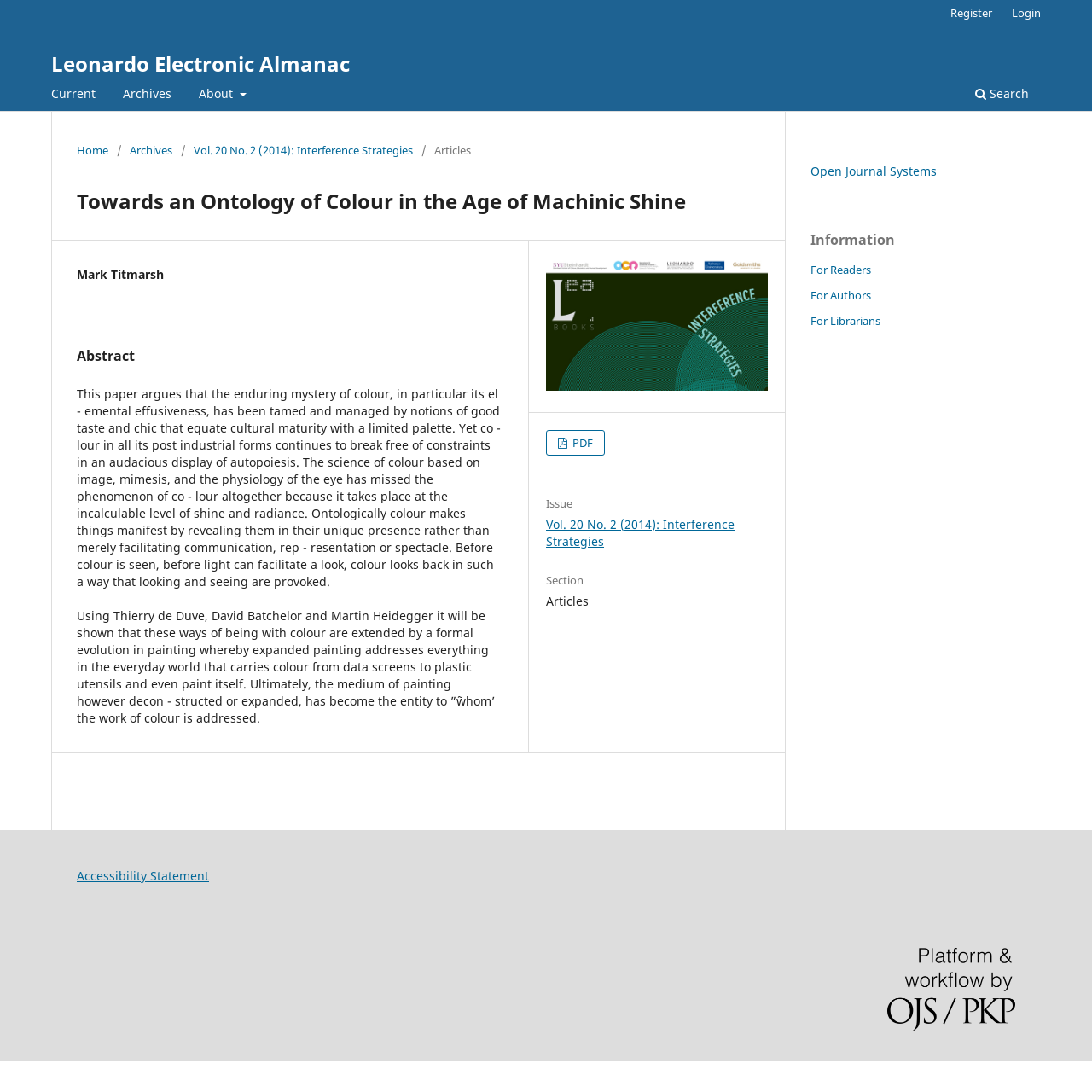Determine the bounding box coordinates for the clickable element to execute this instruction: "Check the copyright information". Provide the coordinates as four float numbers between 0 and 1, i.e., [left, top, right, bottom].

None